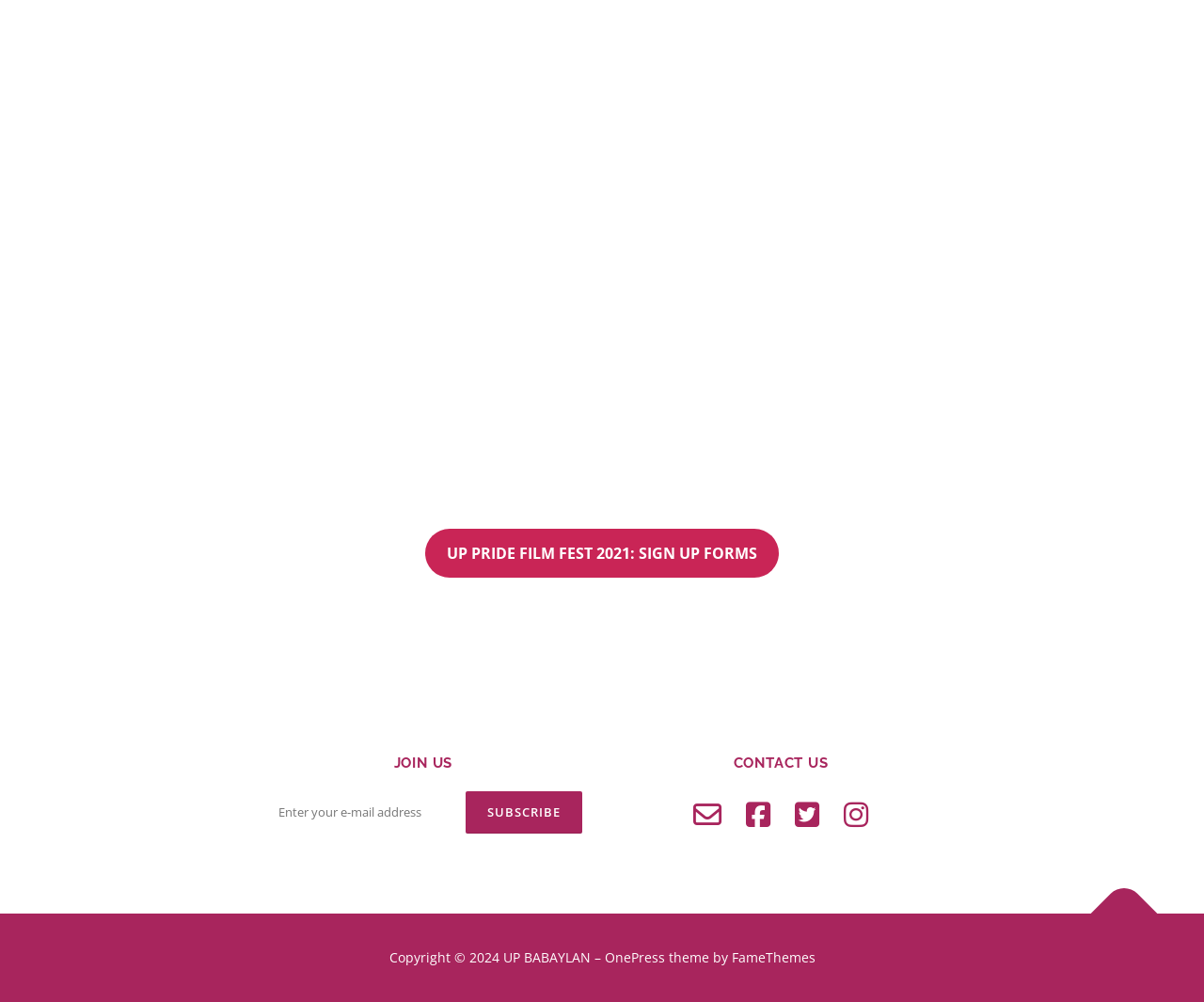Provide the bounding box coordinates for the UI element that is described by this text: "title="Back To Top"". The coordinates should be in the form of four float numbers between 0 and 1: [left, top, right, bottom].

[0.906, 0.878, 0.961, 0.945]